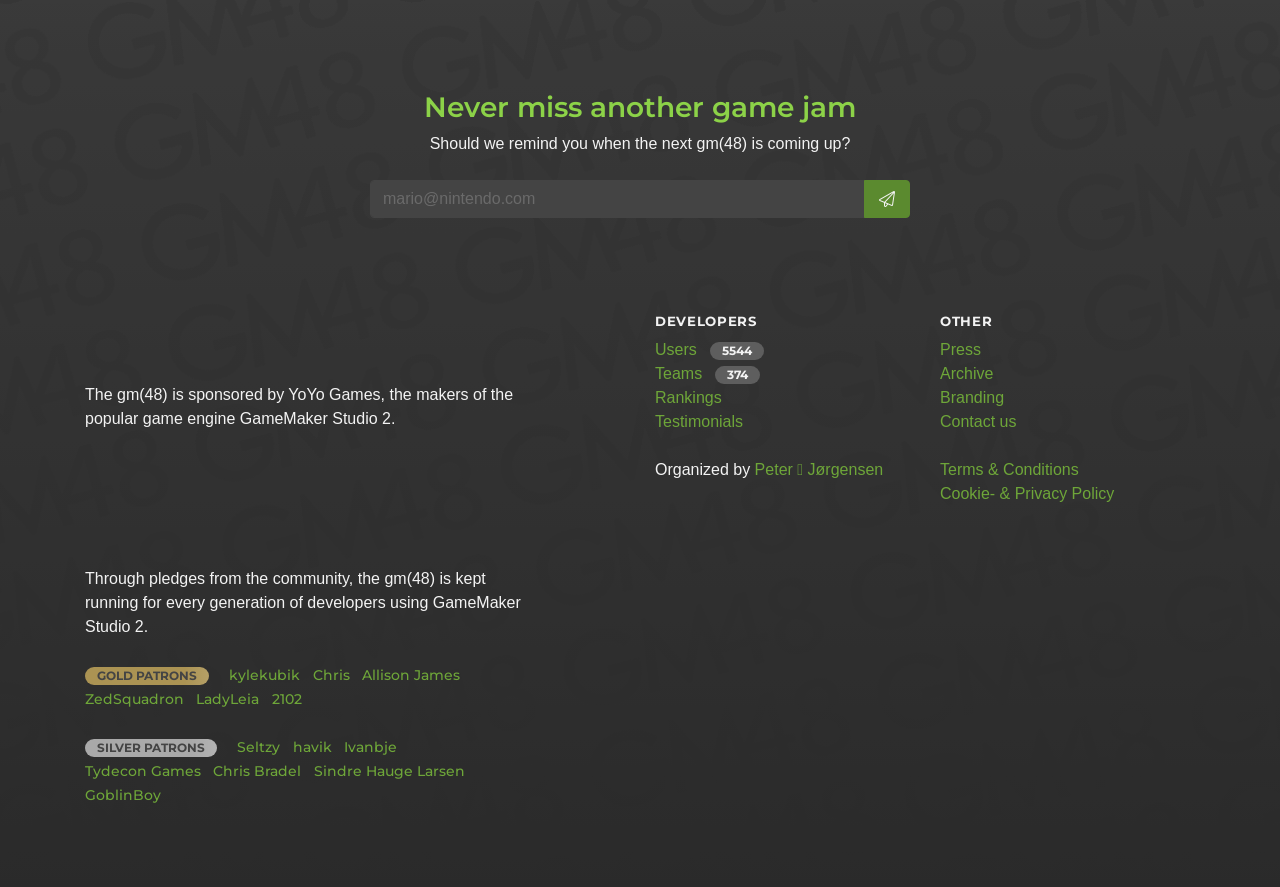How many links are under the 'DEVELOPERS' heading? Please answer the question using a single word or phrase based on the image.

4